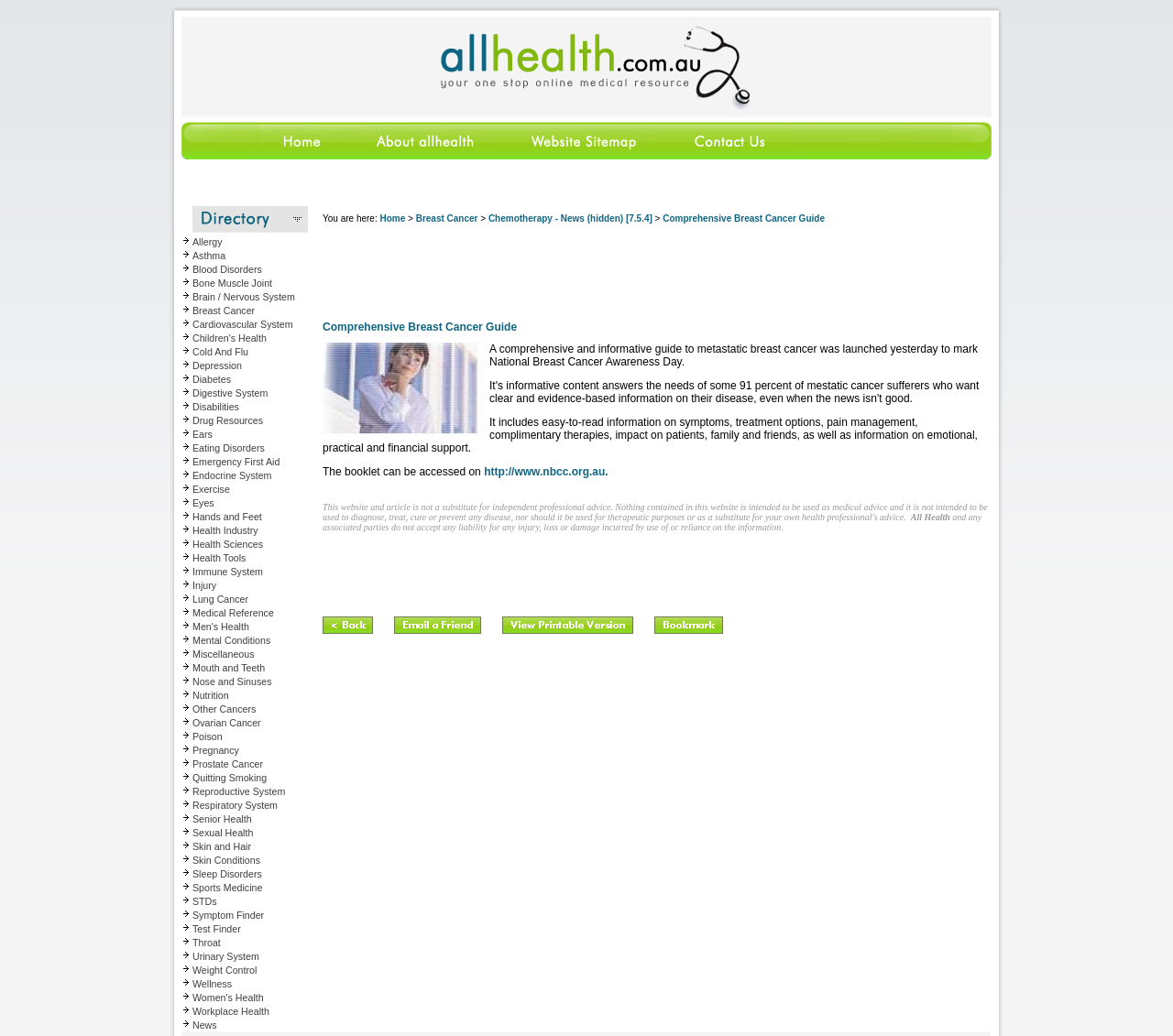How many columns are in the table?
Look at the image and respond with a one-word or short phrase answer.

3